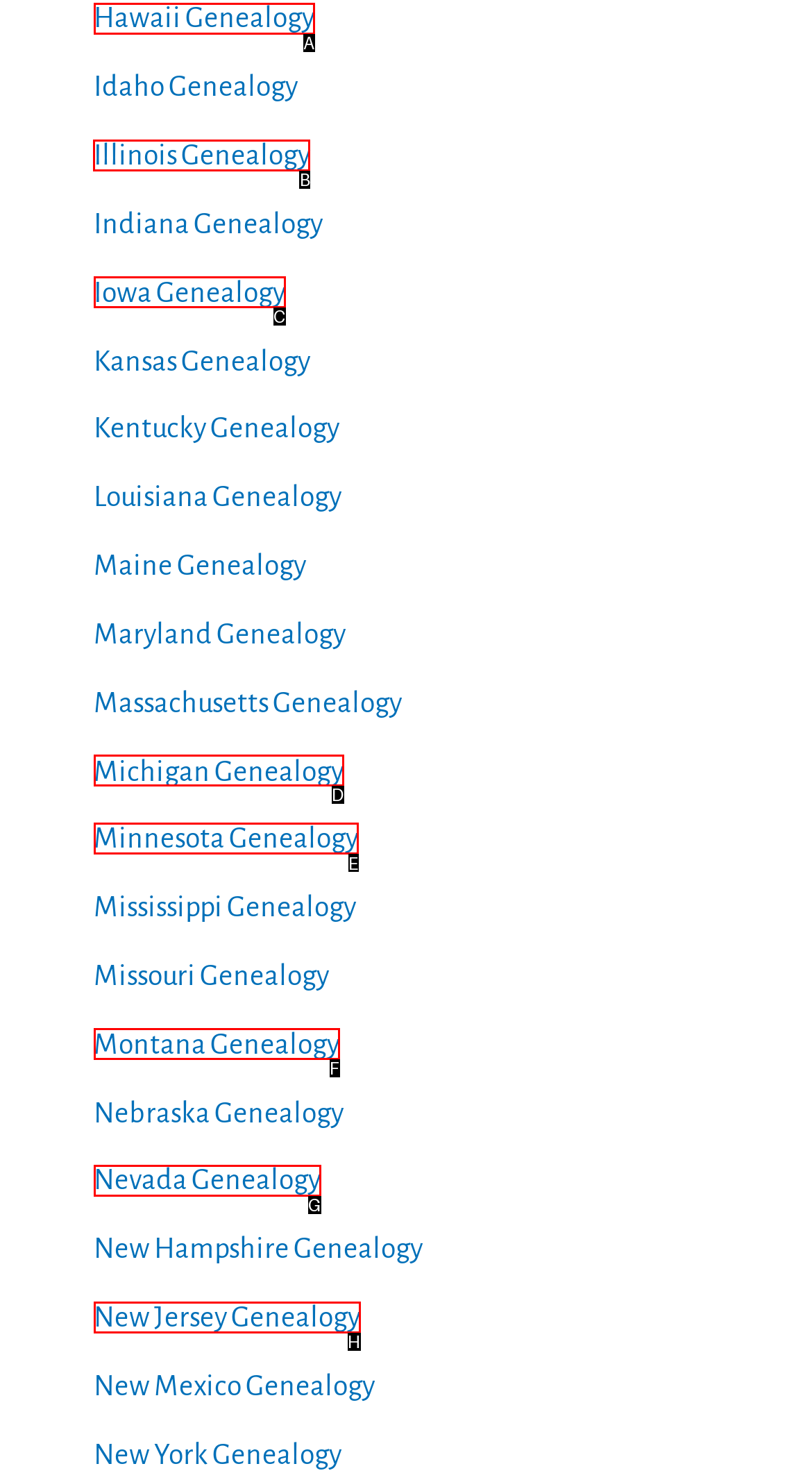Tell me which one HTML element I should click to complete this task: Explore Illinois Genealogy Answer with the option's letter from the given choices directly.

B